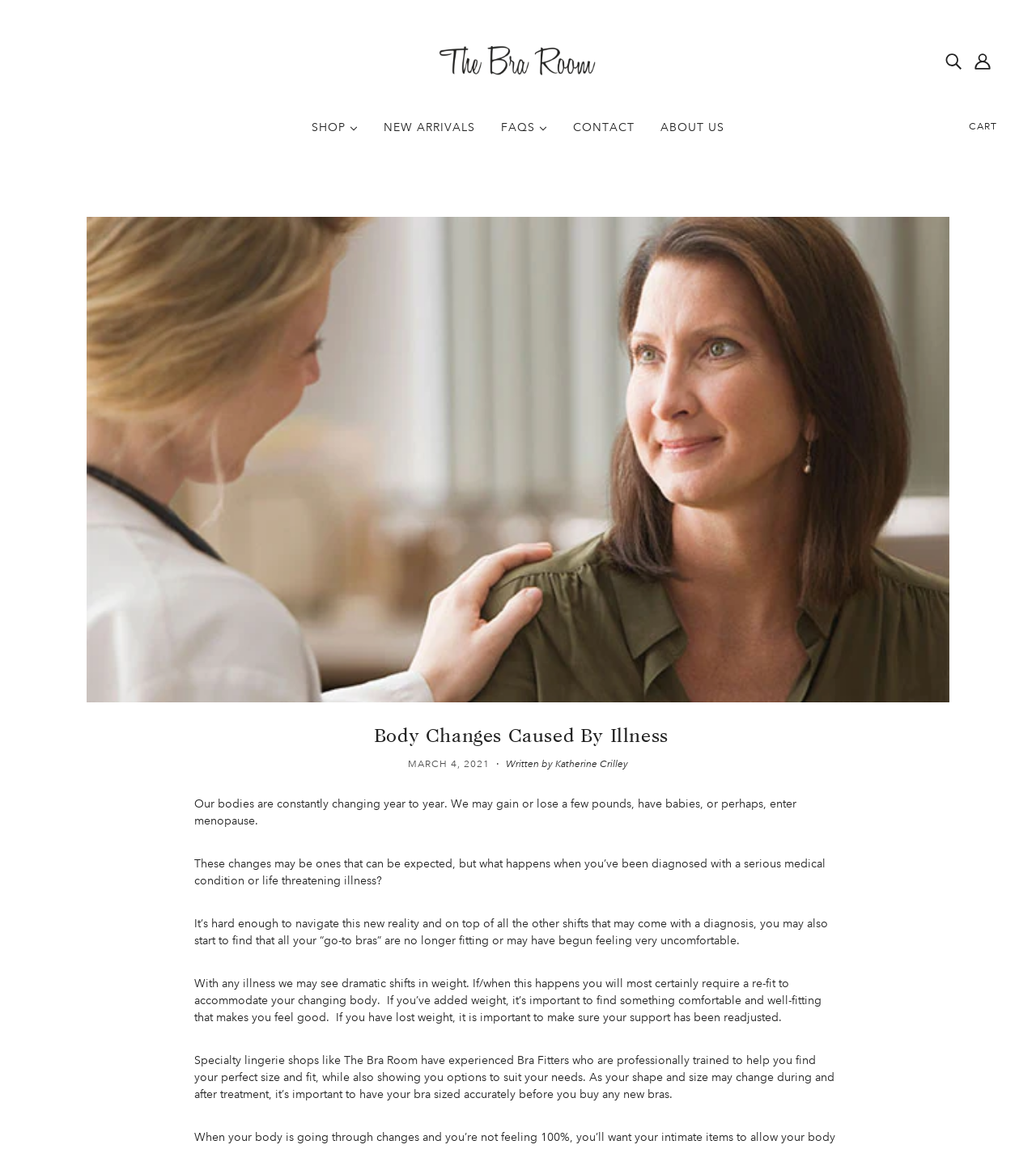What is the name of the website?
Please provide a detailed answer to the question.

I found the name of the website by looking at the top-left corner of the webpage, where it says 'The Bra Room' in a logo format.